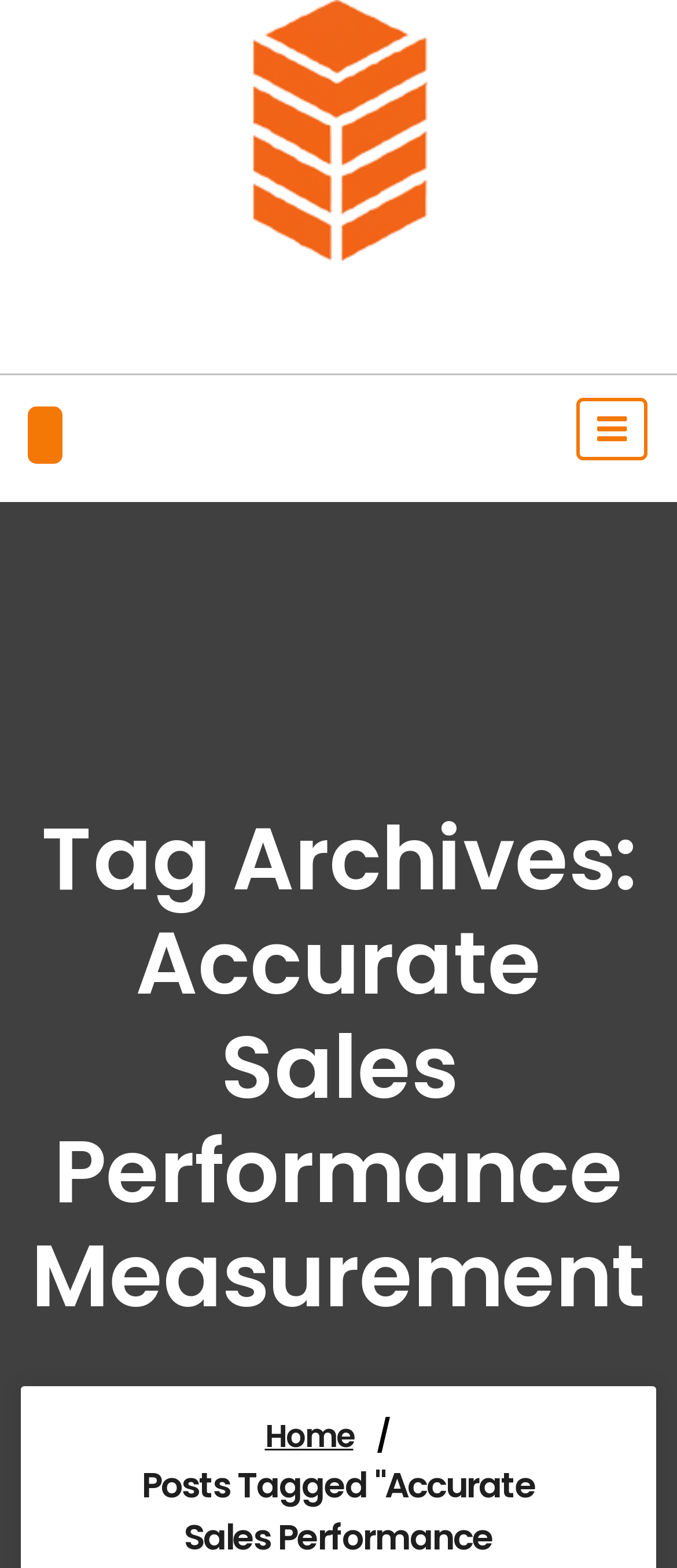What is the text of the main heading?
Please provide an in-depth and detailed response to the question.

I looked at the heading element with the largest bounding box coordinates, which indicates it is the main heading. The text of this heading is 'Tag Archives: Accurate Sales Performance Measurement'.